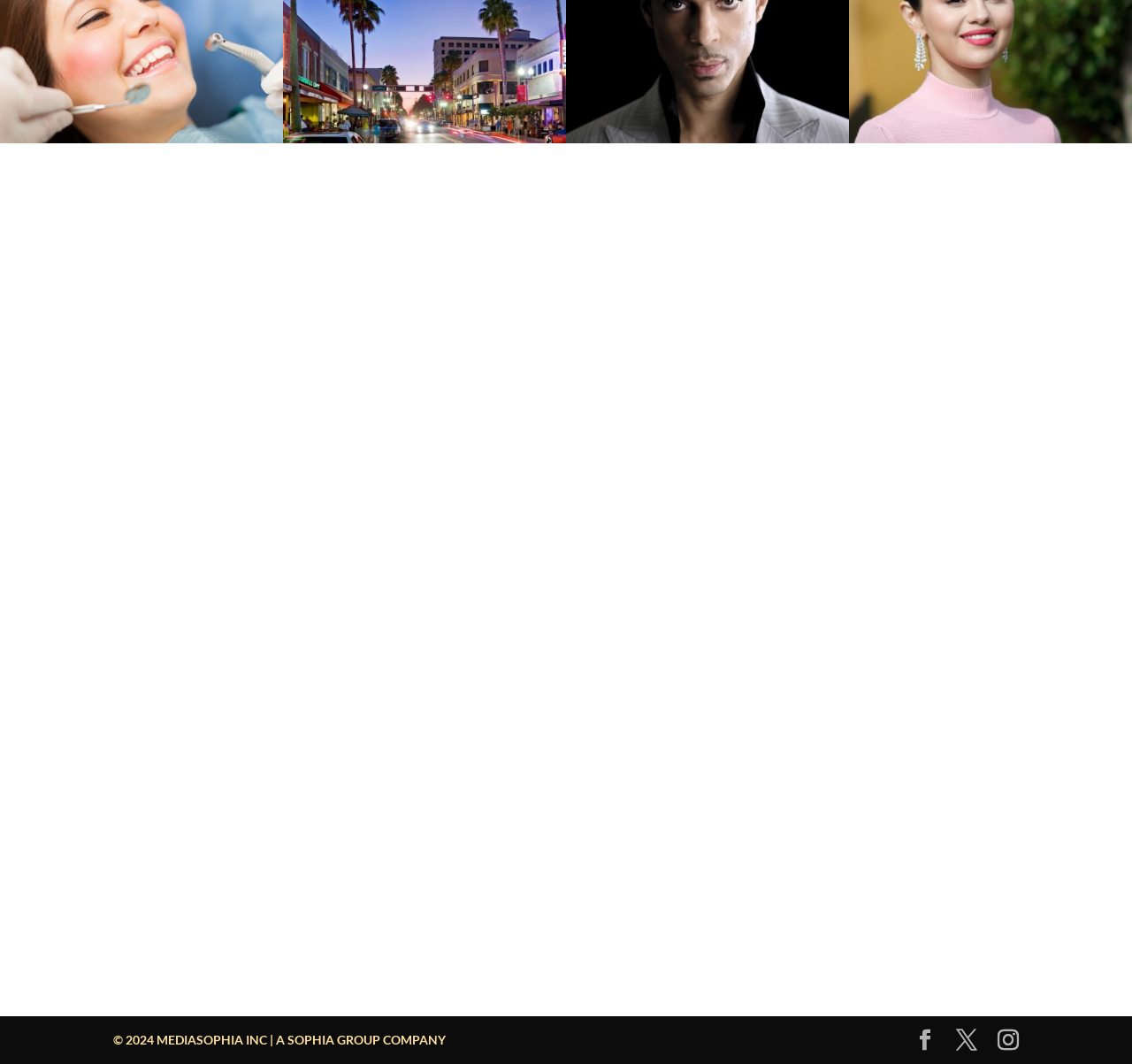Determine the bounding box coordinates of the clickable region to follow the instruction: "Click the first social media link".

[0.808, 0.968, 0.827, 0.989]